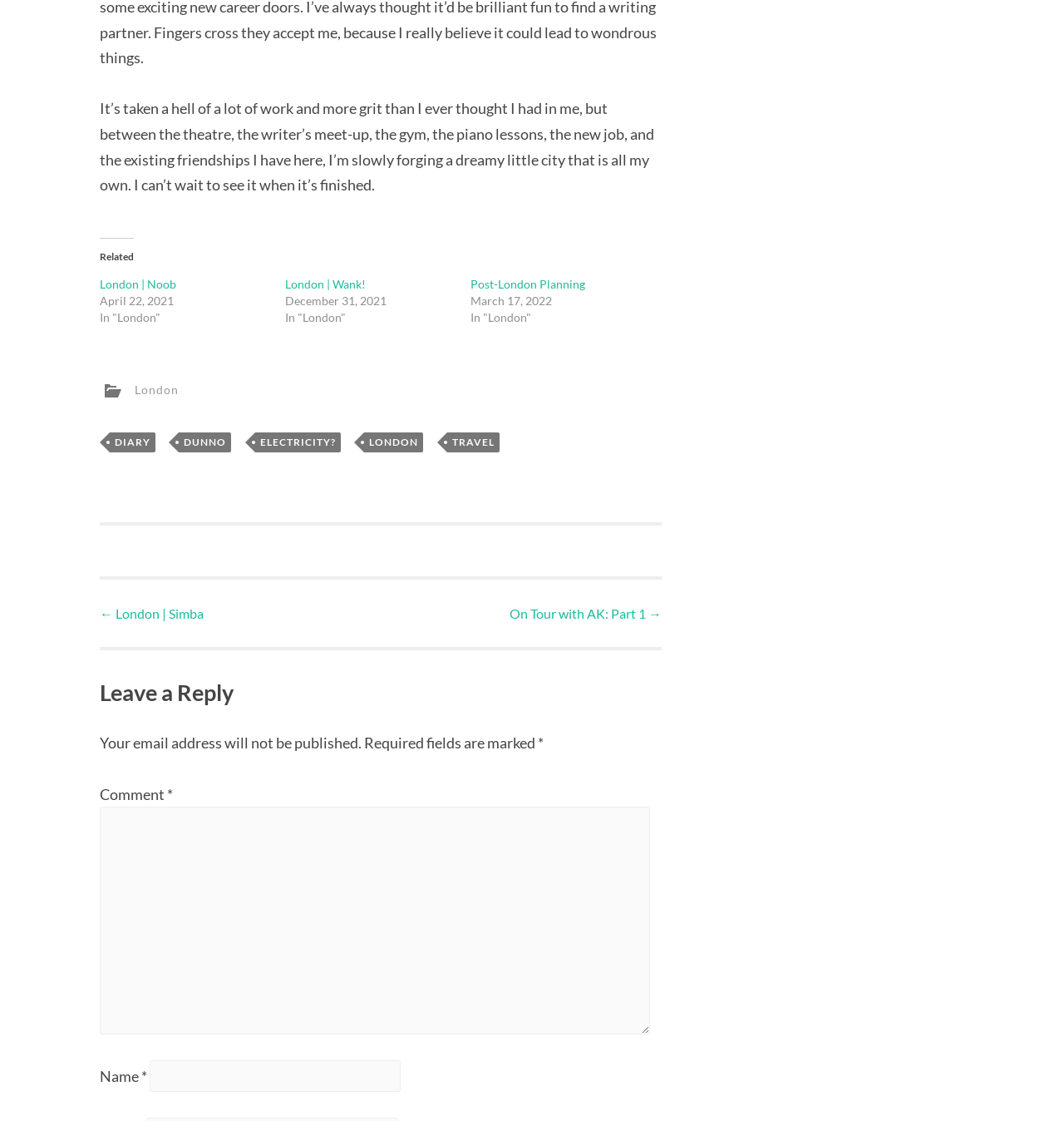Examine the screenshot and answer the question in as much detail as possible: What is the author's current city?

Based on the text 'It’s taken a hell of a lot of work and more grit than I ever thought I had in me, but between the theatre, the writer’s meet-up, the gym, the piano lessons, the new job, and the existing friendships I have here, I’m slowly forging a dreamy little city that is all my own.' and the links 'London | Noob', 'London | Wank!', 'London' in the webpage, it can be inferred that the author's current city is London.